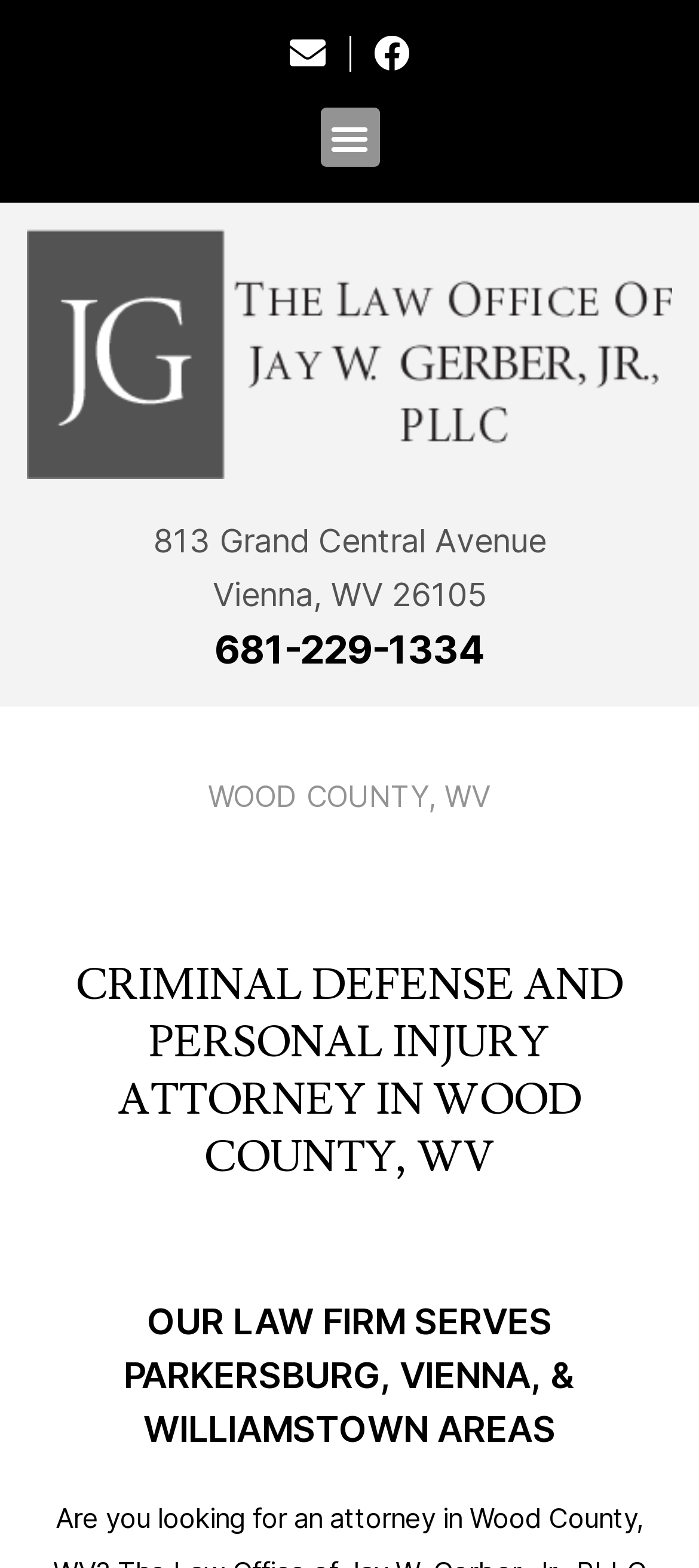Using the information from the screenshot, answer the following question thoroughly:
What areas does the law firm serve?

I found the areas served by the law firm by looking at the heading element with the bounding box coordinates [0.051, 0.826, 0.949, 0.929], which contains the text 'OUR LAW FIRM SERVES PARKERSBURG, VIENNA, & WILLIAMSTOWN AREAS'.